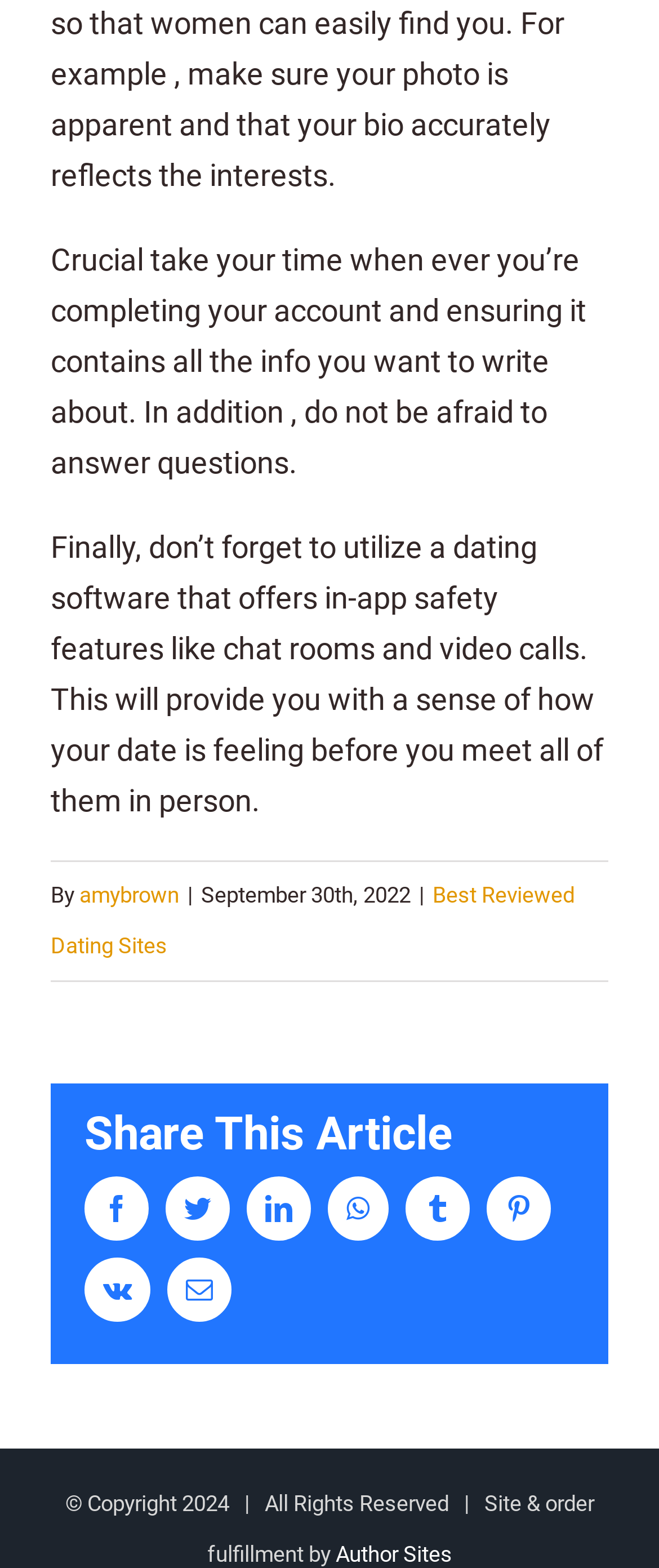Identify the coordinates of the bounding box for the element described below: "LinkedIn". Return the coordinates as four float numbers between 0 and 1: [left, top, right, bottom].

[0.374, 0.75, 0.472, 0.791]